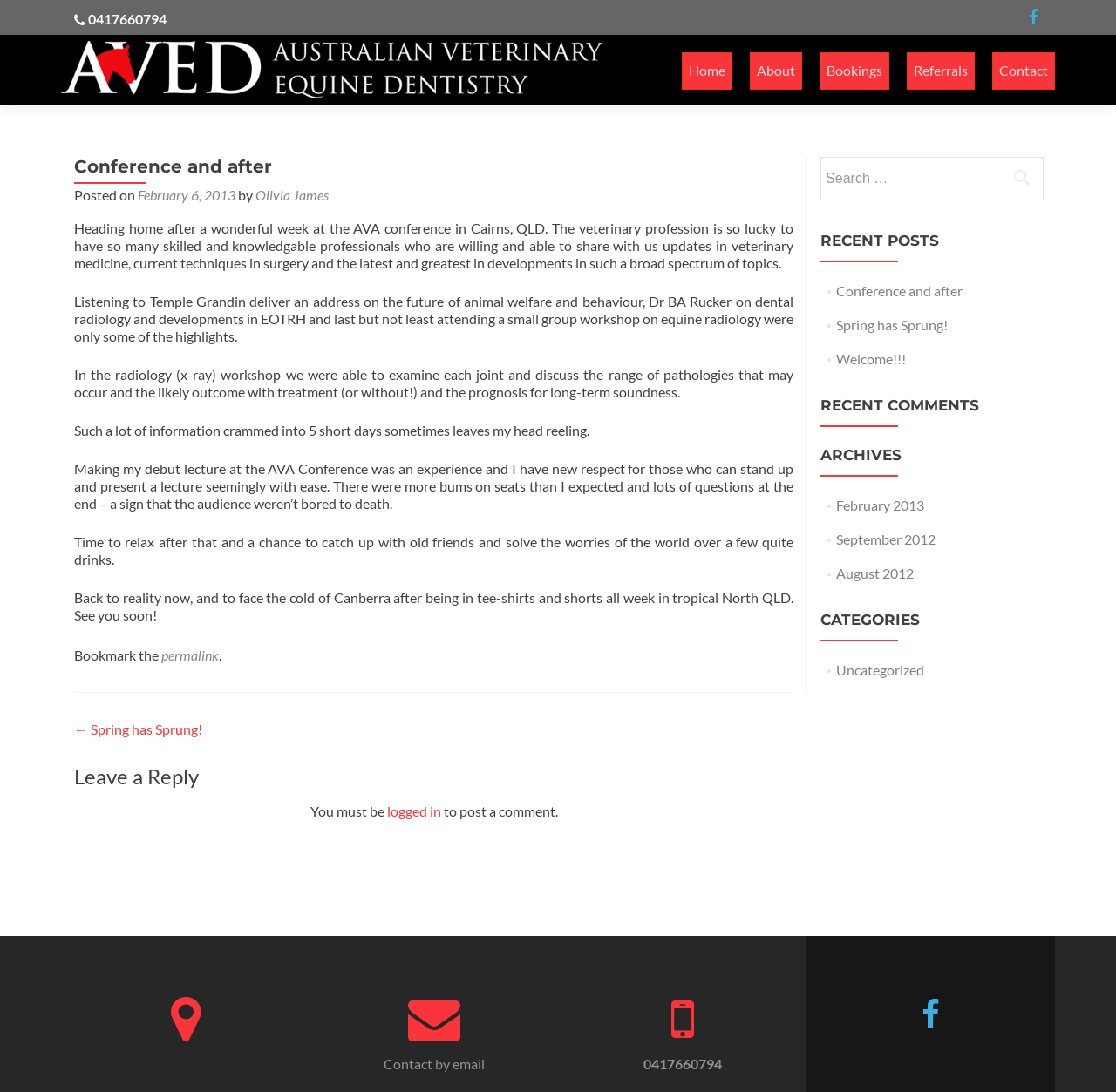Please provide a brief answer to the question using only one word or phrase: 
What was the author's experience at the AVA conference?

Positive